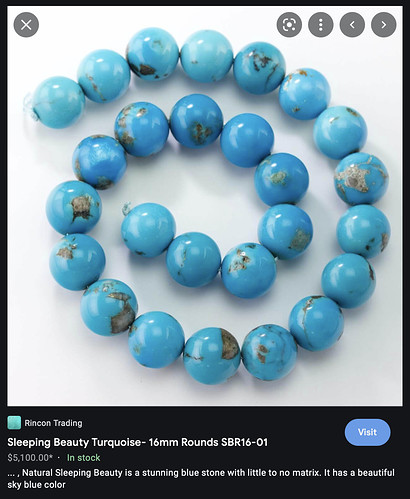Respond with a single word or phrase to the following question:
What is the price of the turquoise beads?

$5,100.00